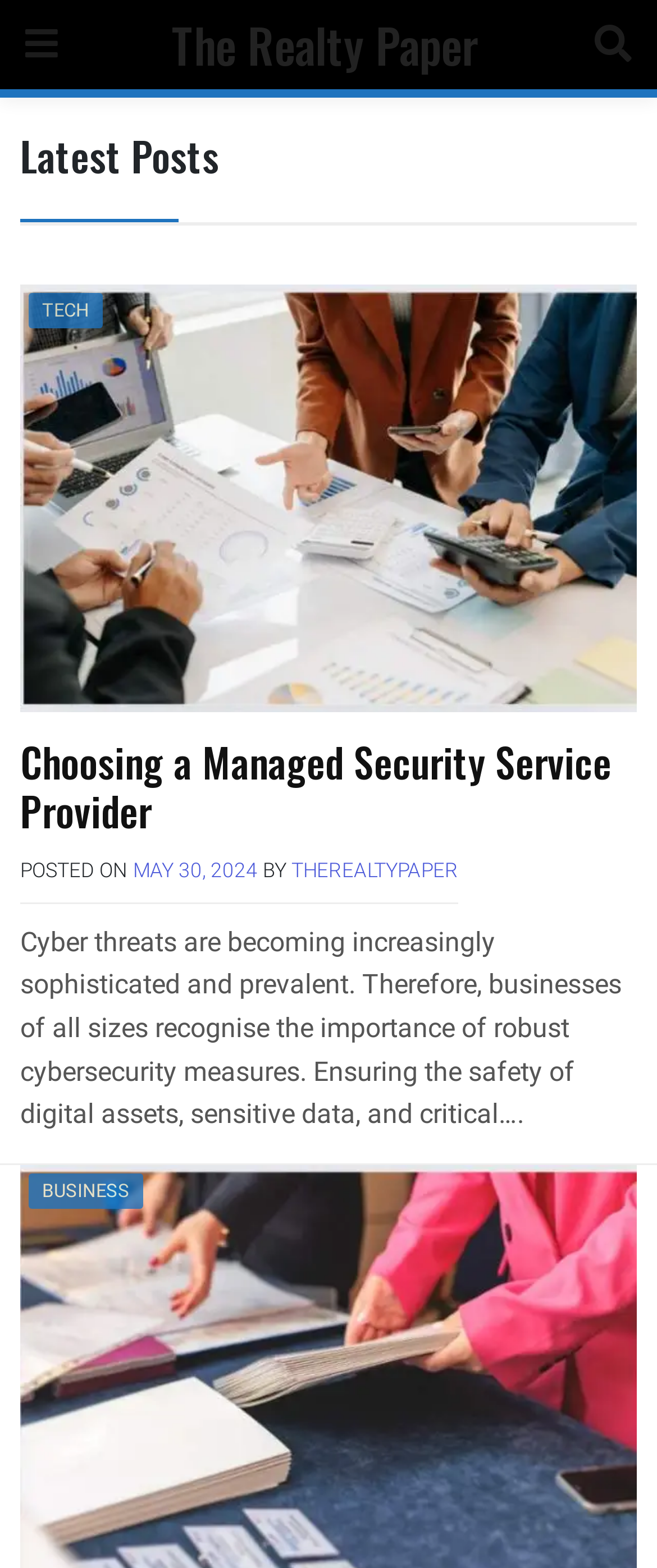Show the bounding box coordinates for the element that needs to be clicked to execute the following instruction: "Click on the latest posts header". Provide the coordinates in the form of four float numbers between 0 and 1, i.e., [left, top, right, bottom].

[0.031, 0.084, 0.969, 0.144]